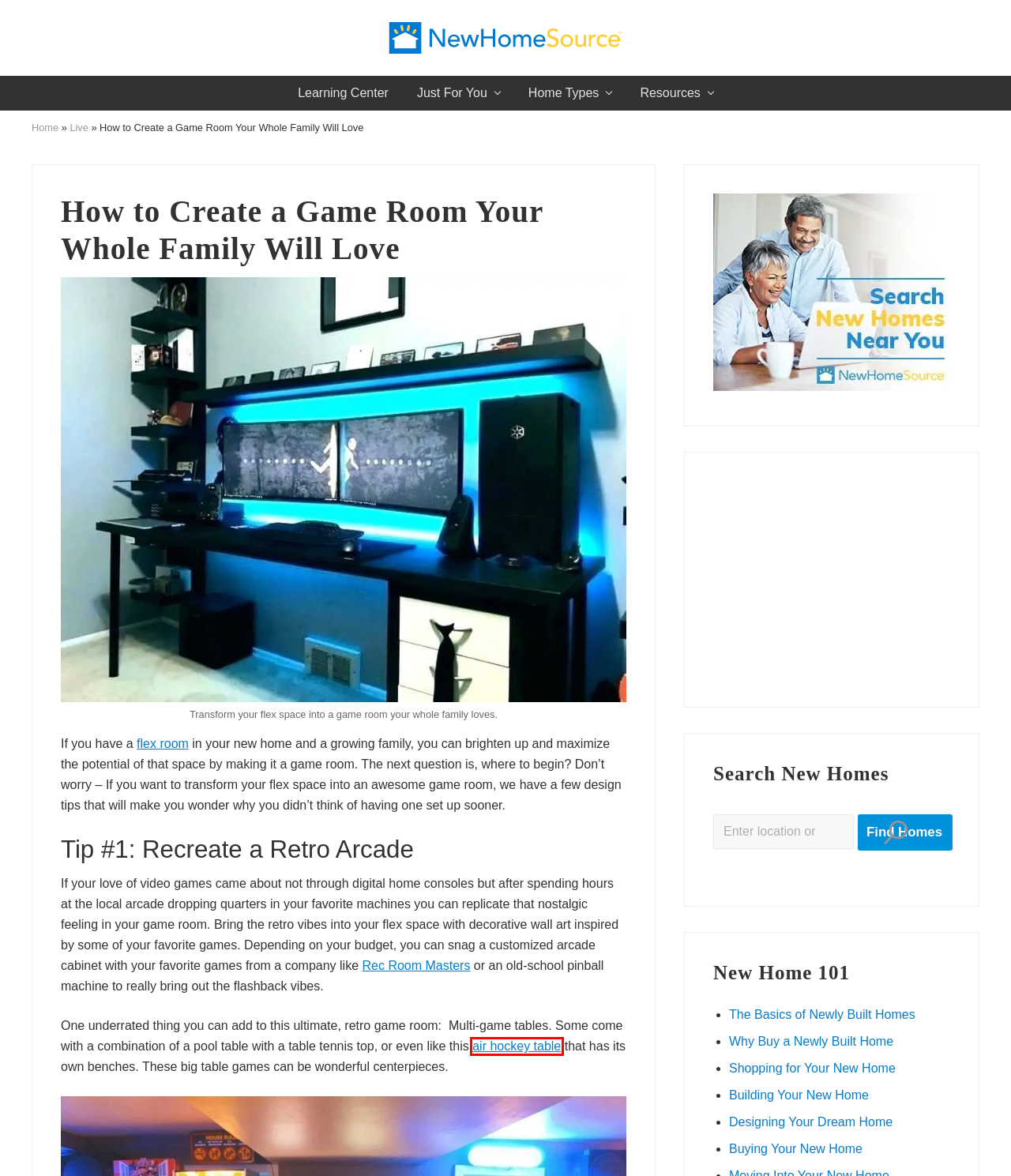Take a look at the provided webpage screenshot featuring a red bounding box around an element. Select the most appropriate webpage description for the page that loads after clicking on the element inside the red bounding box. Here are the candidates:
A. Why You Should Buy a Newly Built Home
B. Buying a New Home: What to Expect When Buying a House
C. New Home 101: Designing Your Dream Home - NewHomeSource
D. Flex Rooms Change to Suit Buyers’ Needs, Preferences - NewHomeSource
E. New Home 101: The Basics of Newly Built Homes - NewHomeSource
F. New Home 101: Glossary of Terms - NewHomeSource
G. Amazon.com
H. New Home 101: Shopping for Your New Home - NewHomeSource

G